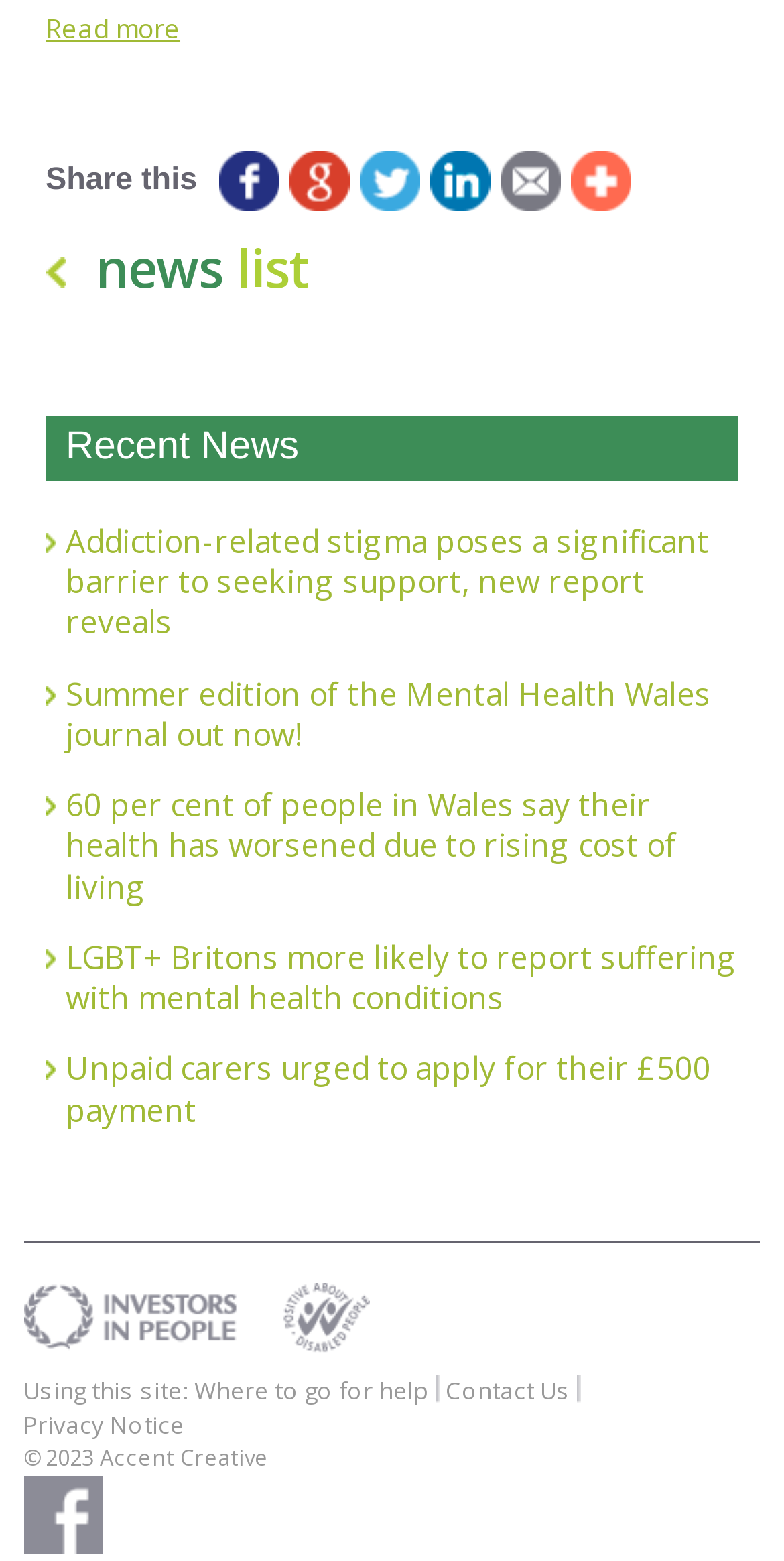Please find the bounding box for the following UI element description. Provide the coordinates in (top-left x, top-left y, bottom-right x, bottom-right y) format, with values between 0 and 1: parent_node: Share this title="Share"

[0.721, 0.097, 0.81, 0.136]